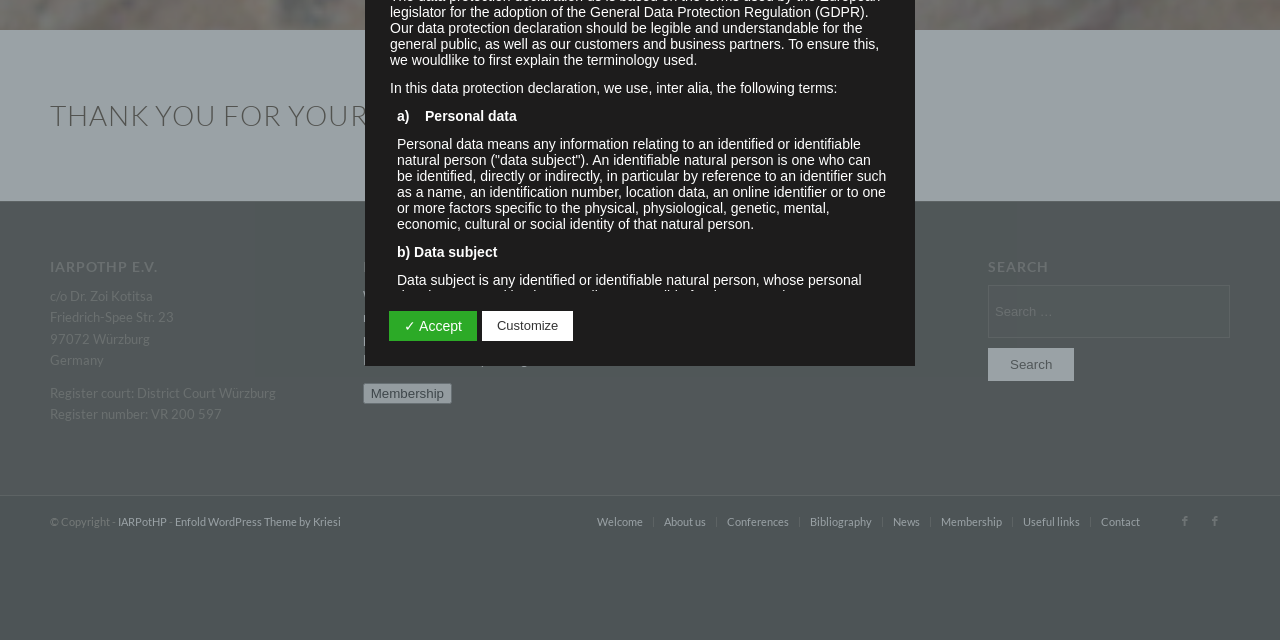Predict the bounding box coordinates of the UI element that matches this description: "parent_node: Search for: value="Search"". The coordinates should be in the format [left, top, right, bottom] with each value between 0 and 1.

[0.772, 0.543, 0.839, 0.595]